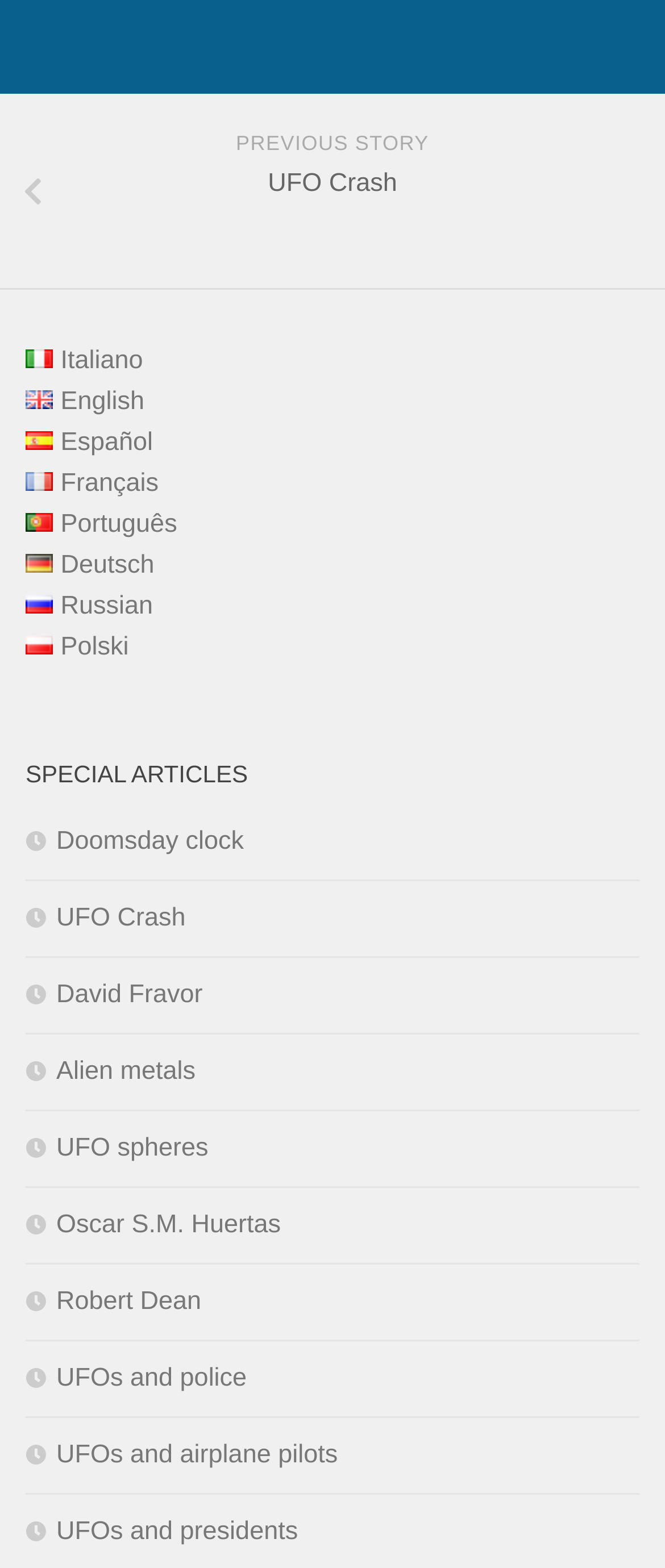Find the bounding box coordinates of the element to click in order to complete this instruction: "Learn about UFOs and police". The bounding box coordinates must be four float numbers between 0 and 1, denoted as [left, top, right, bottom].

[0.038, 0.87, 0.371, 0.888]